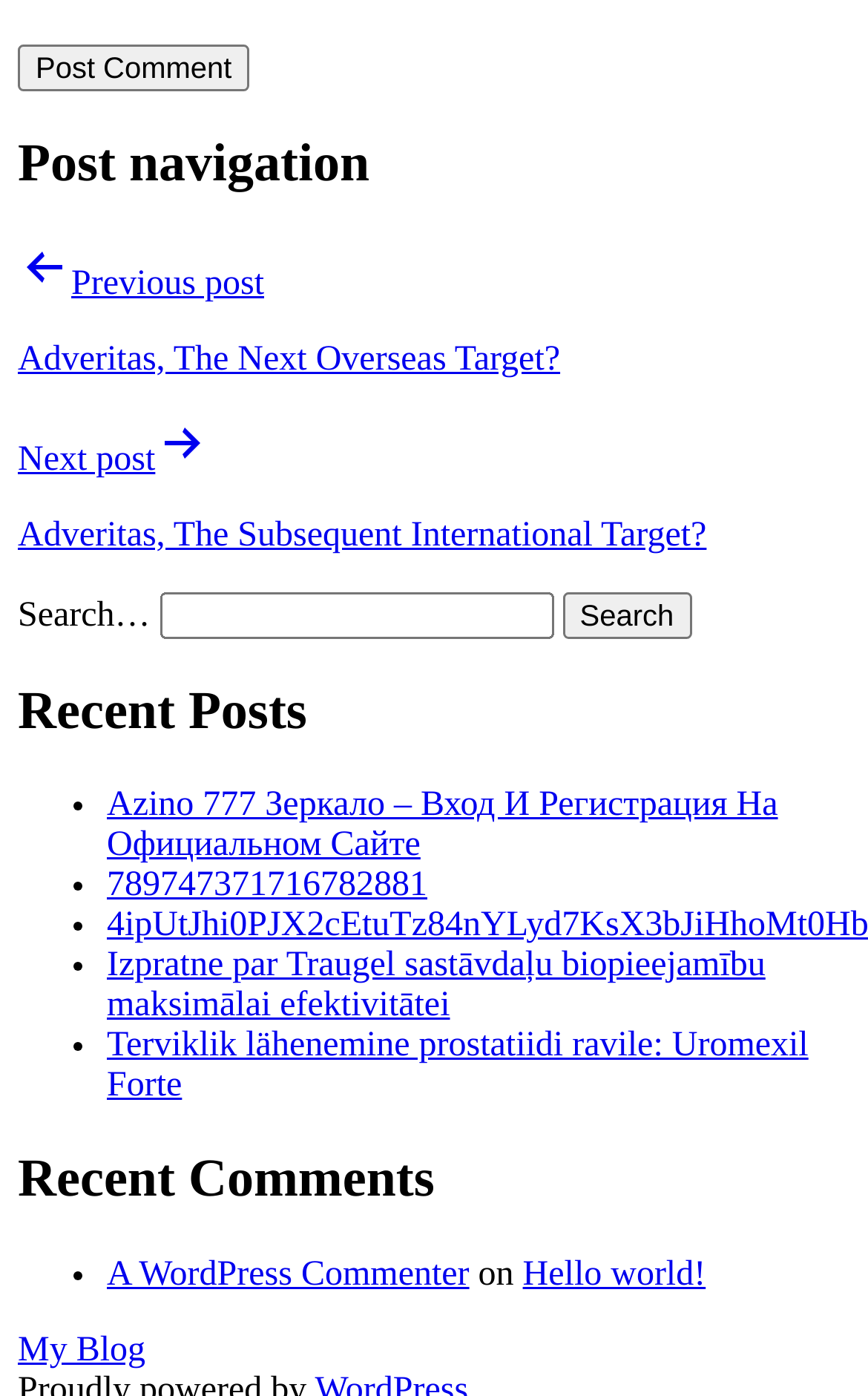Please respond in a single word or phrase: 
What is the text on the button at the top?

Post Comment